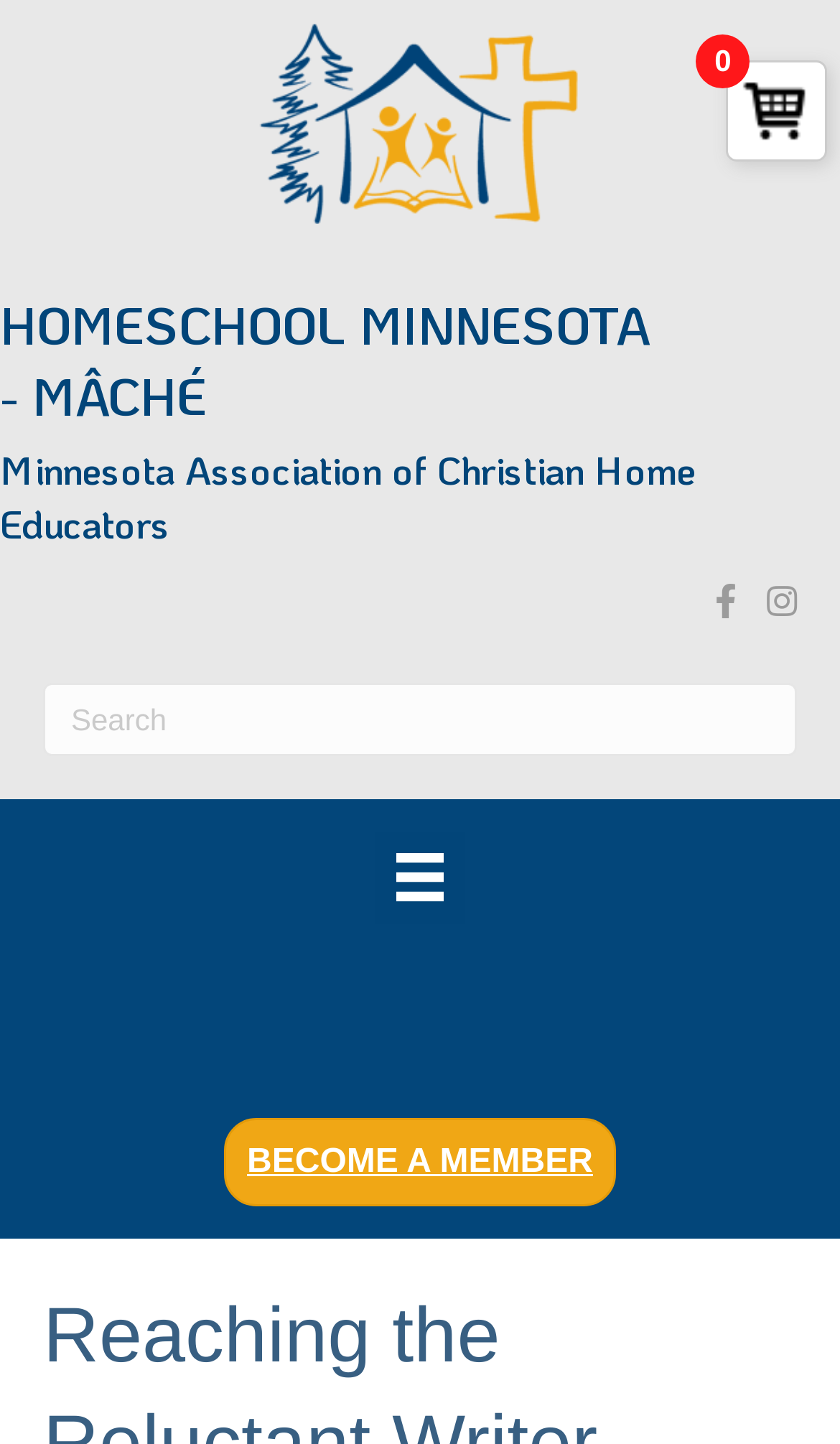Identify the bounding box of the HTML element described as: "The Art of Business Planning".

None